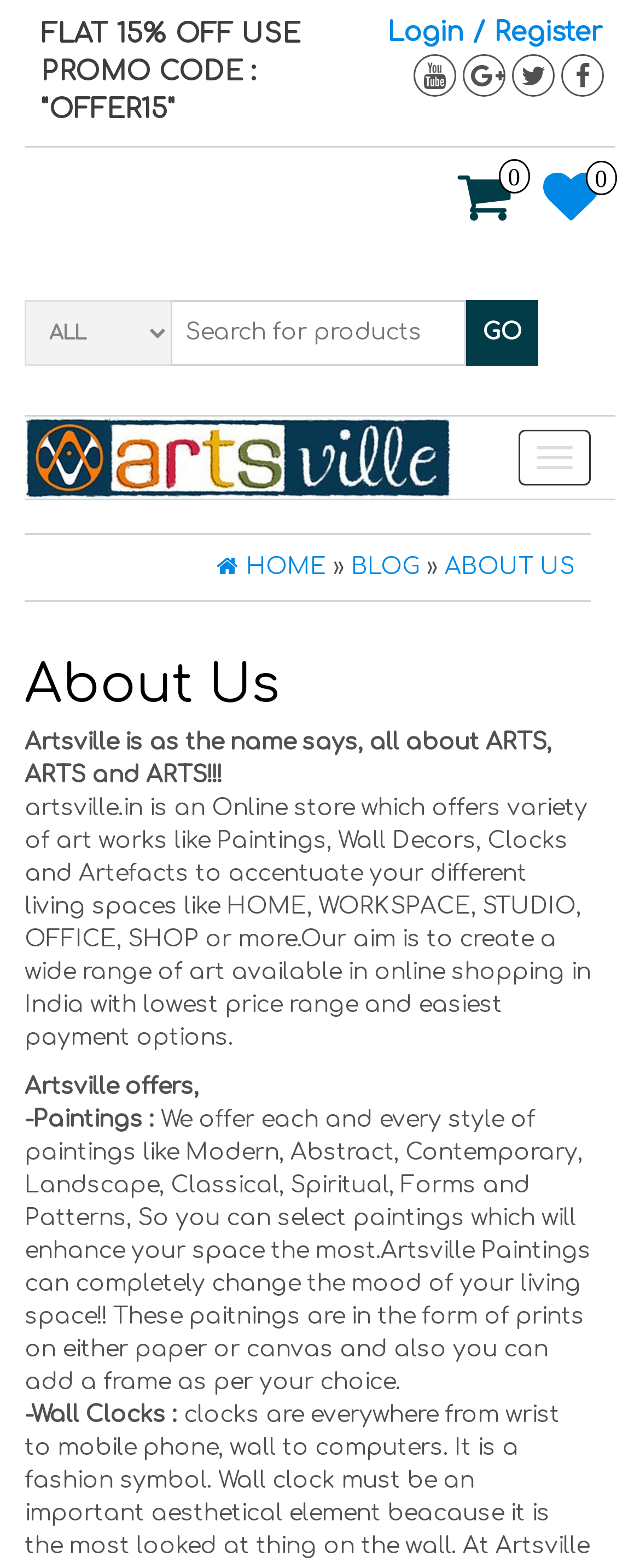Please identify the bounding box coordinates of the clickable region that I should interact with to perform the following instruction: "Check the office hours". The coordinates should be expressed as four float numbers between 0 and 1, i.e., [left, top, right, bottom].

None